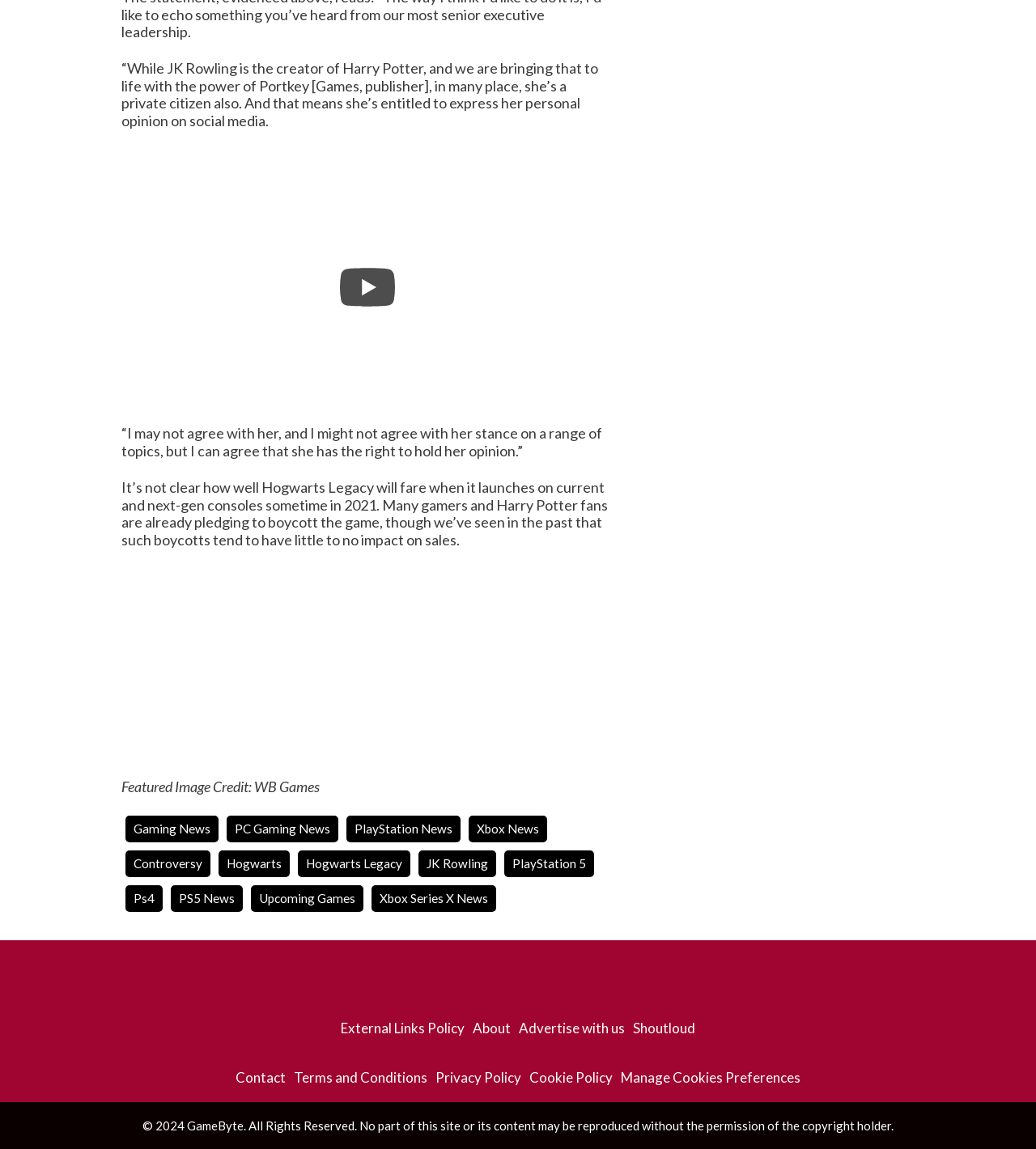Provide the bounding box coordinates of the section that needs to be clicked to accomplish the following instruction: "Click on the 'Contact' link."

[0.227, 0.93, 0.276, 0.945]